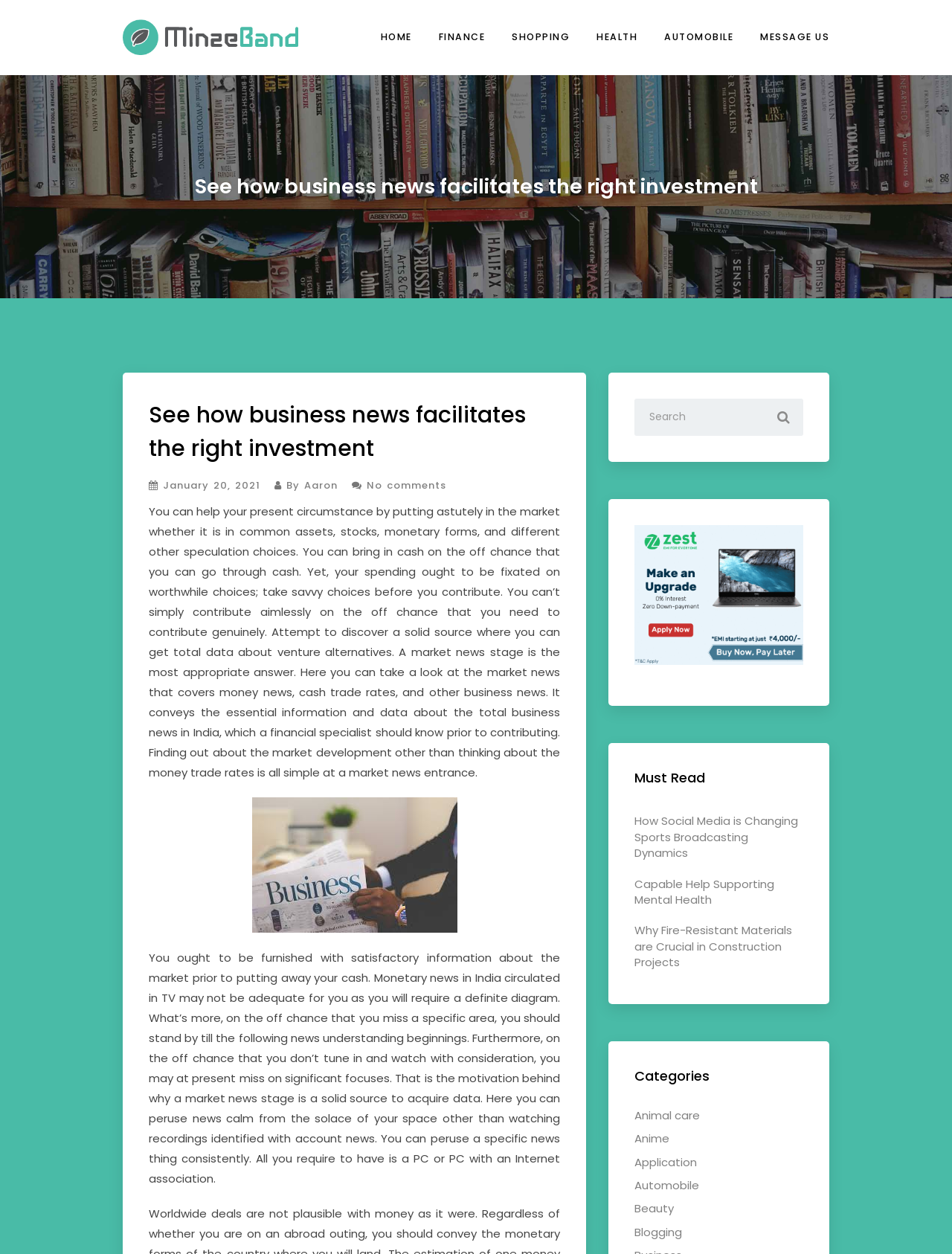Please find the bounding box for the following UI element description. Provide the coordinates in (top-left x, top-left y, bottom-right x, bottom-right y) format, with values between 0 and 1: No comments

[0.358, 0.381, 0.469, 0.392]